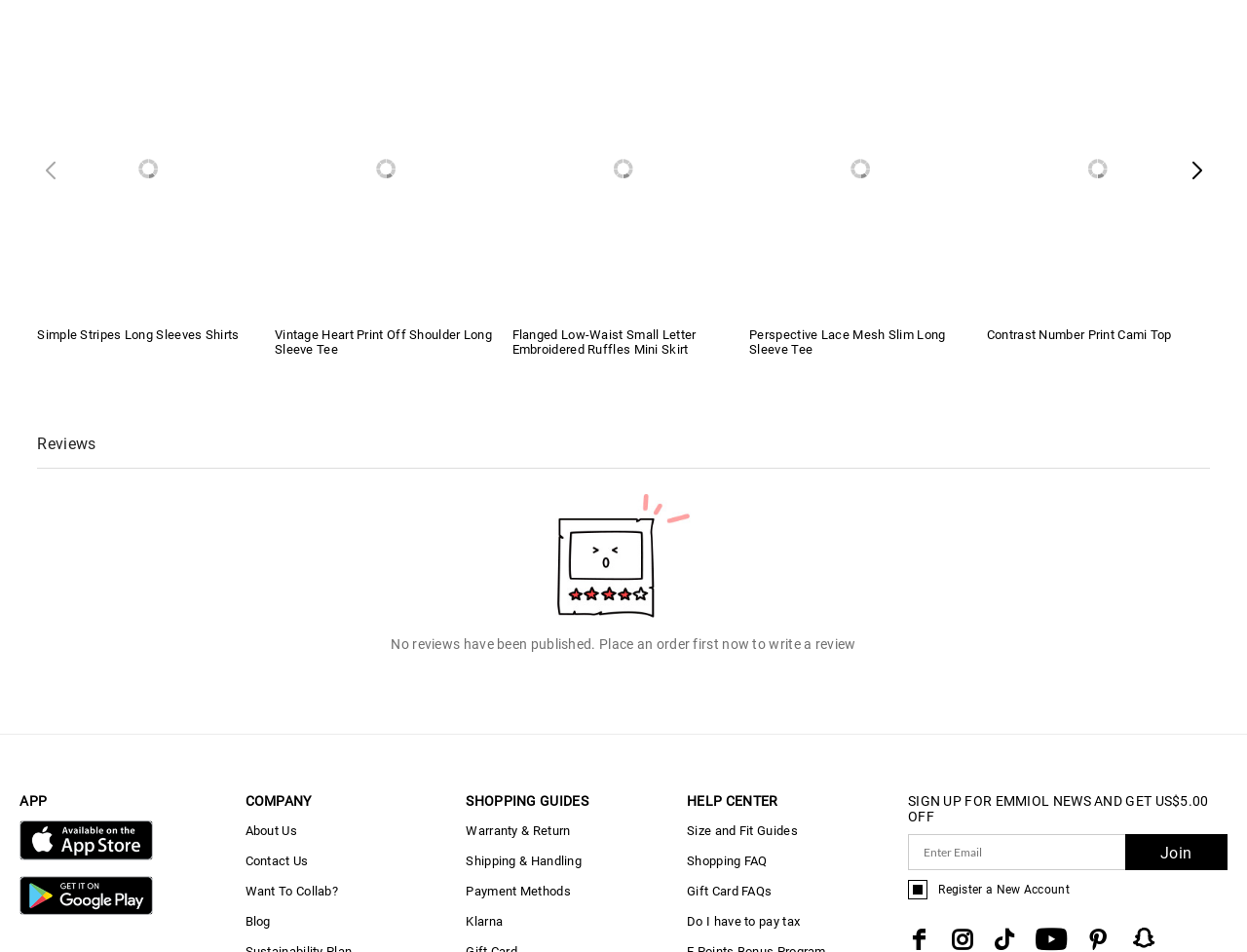Refer to the image and provide a thorough answer to this question:
What is the discount amount for signing up for EMMIOL news?

The discount amount for signing up for EMMIOL news can be determined by looking at the text 'SIGN UP FOR EMMIOL NEWS AND GET US$5.00 OFF', which indicates that users will receive a discount of US$5.00 for signing up.